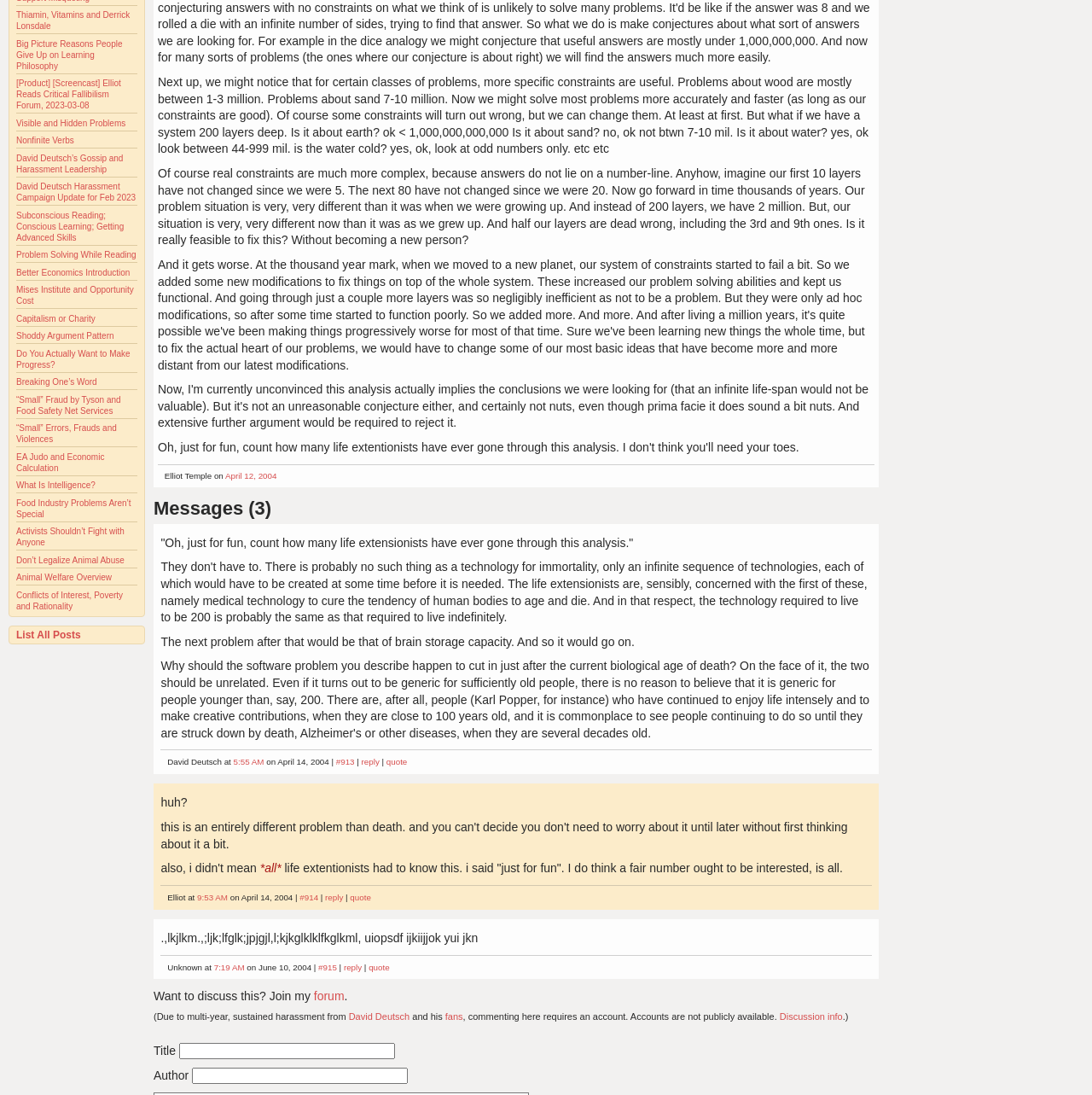Find the bounding box coordinates for the UI element whose description is: "parent_node: Search for: value="Search"". The coordinates should be four float numbers between 0 and 1, in the format [left, top, right, bottom].

None